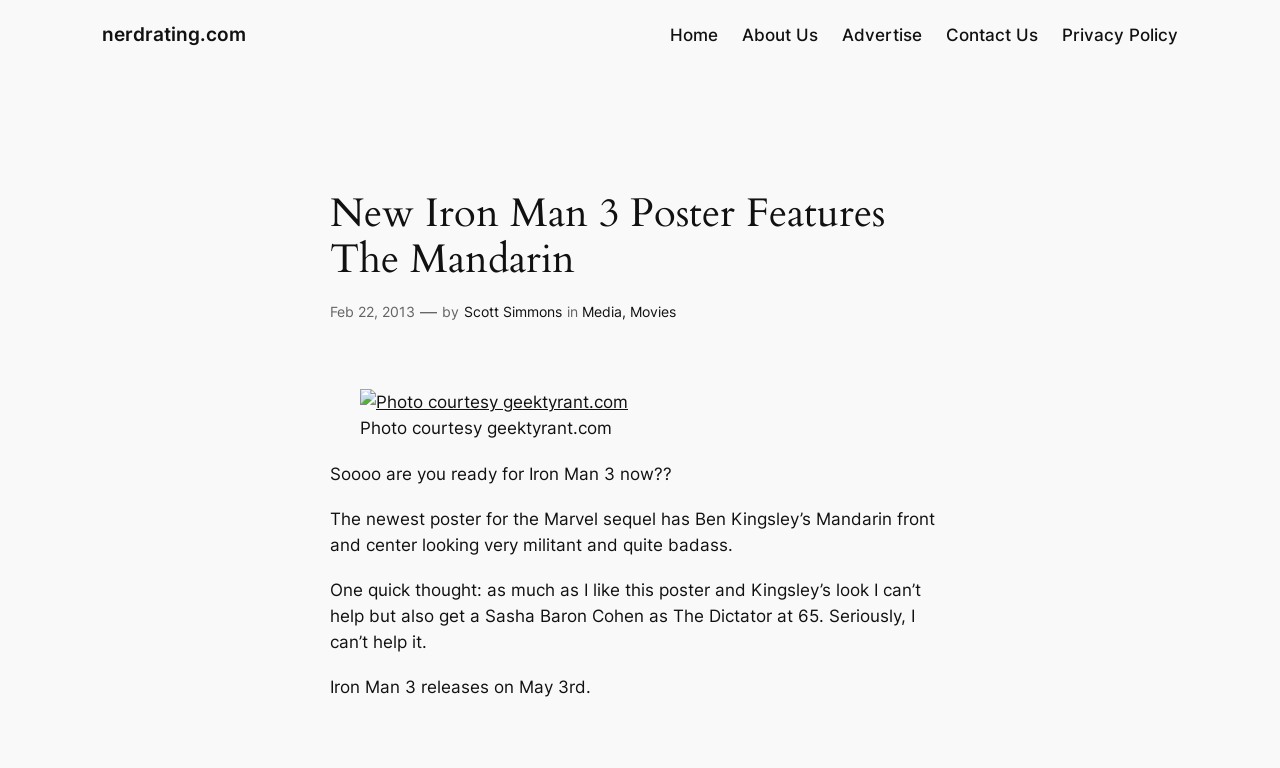Describe every aspect of the webpage in a detailed manner.

The webpage is about a new Iron Man 3 poster featuring The Mandarin. At the top, there is a row of links including "Home", "About Us", "Advertise", "Contact Us", and "Privacy Policy". Below this row, there is a large heading that reads "New Iron Man 3 Poster Features The Mandarin". 

To the right of the heading, there is a timestamp "Feb 22, 2013" and the author's name "Scott Simmons". The article is categorized under "Media" and "Movies". 

Below the heading, there is a large image of the Iron Man 3 poster, which takes up most of the width of the page. The image is described as "Photo courtesy geektyrant.com". 

Underneath the image, there are four paragraphs of text. The first paragraph asks if the reader is ready for Iron Man 3 now. The second paragraph describes the poster, highlighting Ben Kingsley's Mandarin character. The third paragraph shares a personal thought about the poster, comparing it to Sasha Baron Cohen's character in The Dictator. The fourth paragraph announces the release date of Iron Man 3, which is May 3rd.